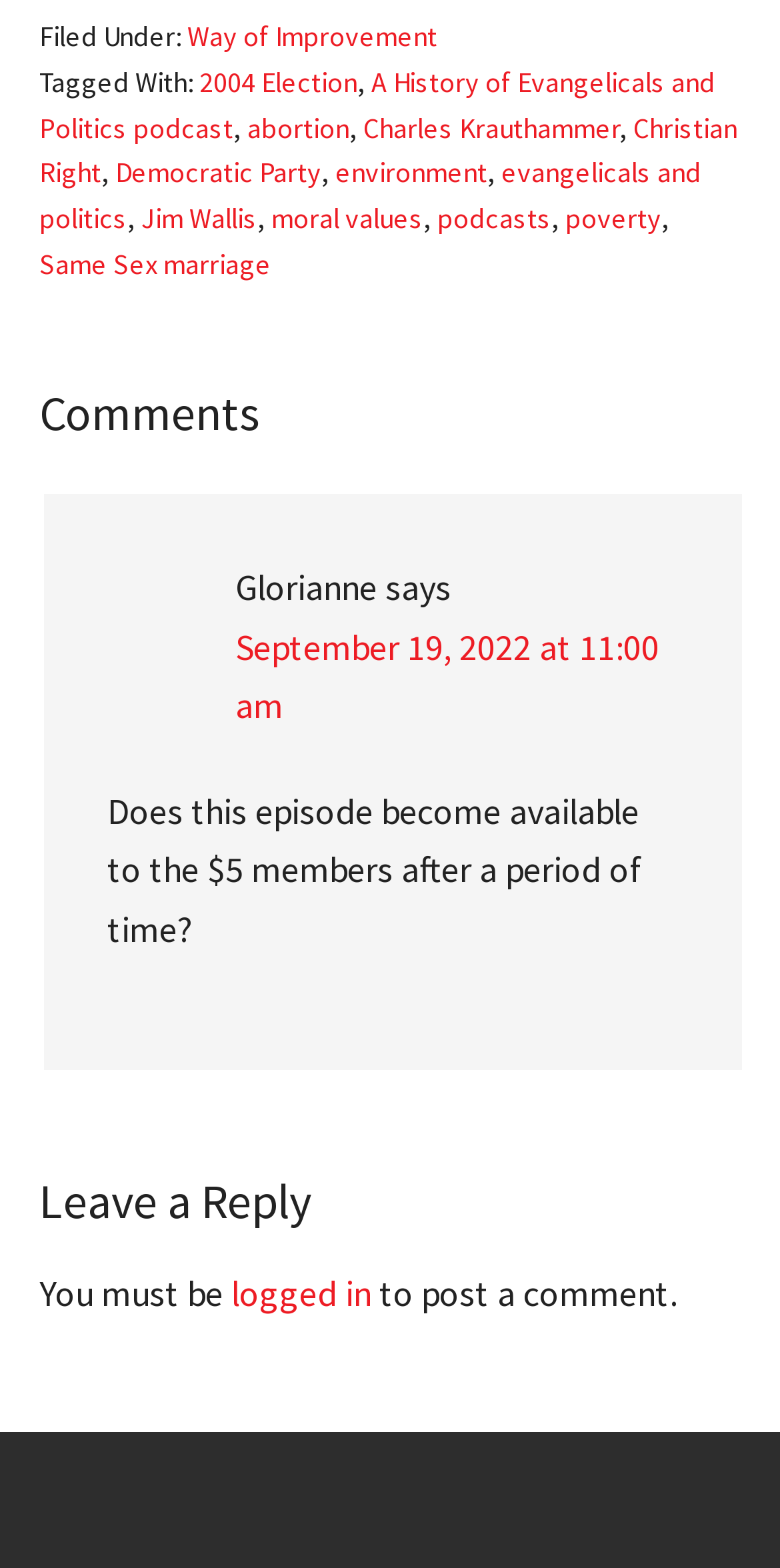Can you find the bounding box coordinates of the area I should click to execute the following instruction: "Click on the 'logged in' link"?

[0.296, 0.809, 0.476, 0.839]